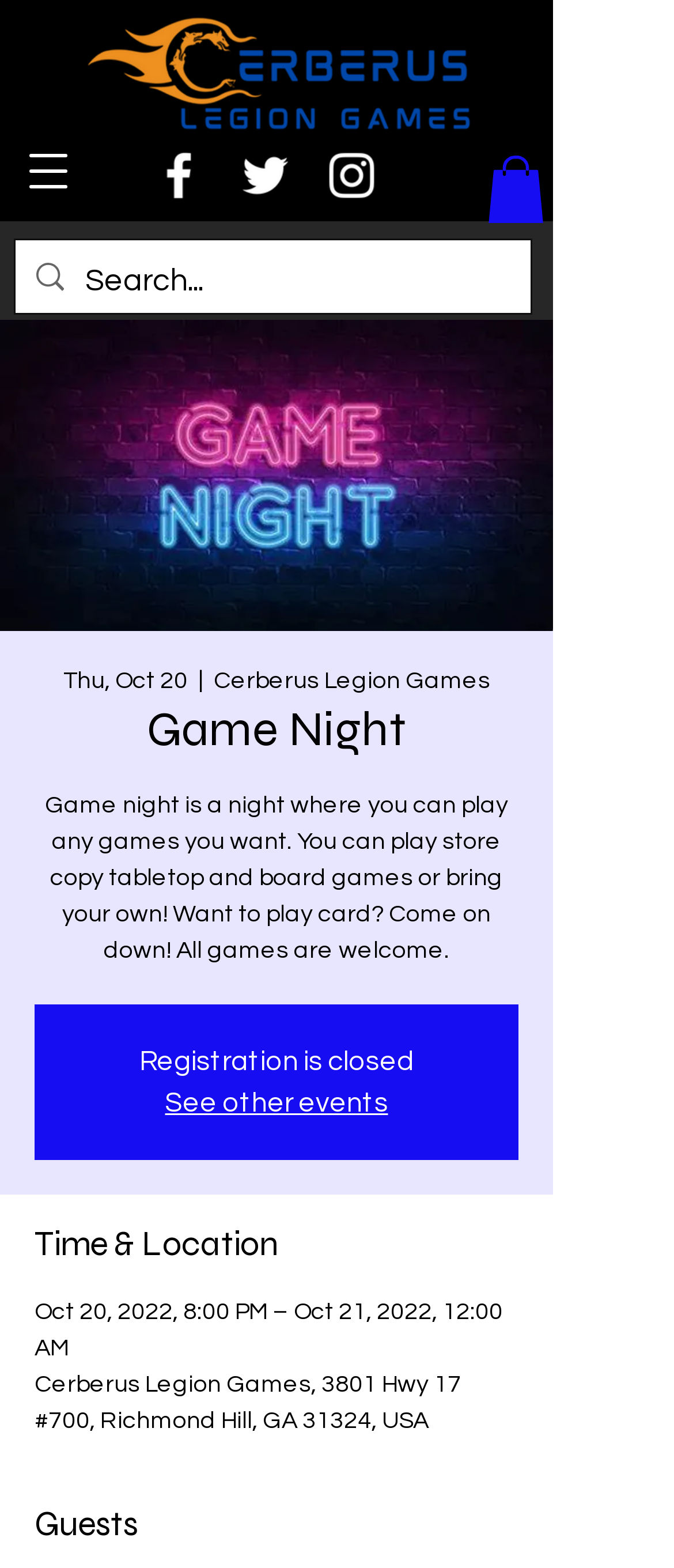Elaborate on the webpage's design and content in a detailed caption.

The webpage is about a "Game Night" event hosted by Cerberus Legion Games. At the top left corner, there is a Cerberus Logo image. Next to it, there is an "Open navigation menu" button. Below these elements, there is a social bar with links to Facebook, Twitter, and Instagram, each accompanied by its respective icon.

On the top right corner, there is an image with no description. Below it, there is a search bar with a magnifying glass icon and a search input field. The search bar is accompanied by a "Game Night" image.

The main content of the page starts with a heading "Game Night" followed by a description of the event, which states that attendees can play any games they want, including store copy tabletop and board games or bring their own. The description also mentions that all games are welcome.

Below the description, there is a notice that registration is closed. Next to it, there is a link to "See other events". The page then provides details about the event, including the time and location, which is listed under the headings "Time & Location" and "Guests", respectively. The time and location information includes the date, time, and address of the event.